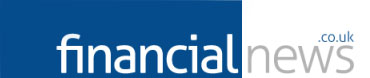What type of information does the website deliver?
Could you answer the question with a detailed and thorough explanation?

The logo of 'Financial News' effectively communicates the website's focus on delivering timely and relevant financial information to its audience, which includes articles and updates such as the recent announcement regarding DFW International Airport collaborating with PASSUR Aerospace.